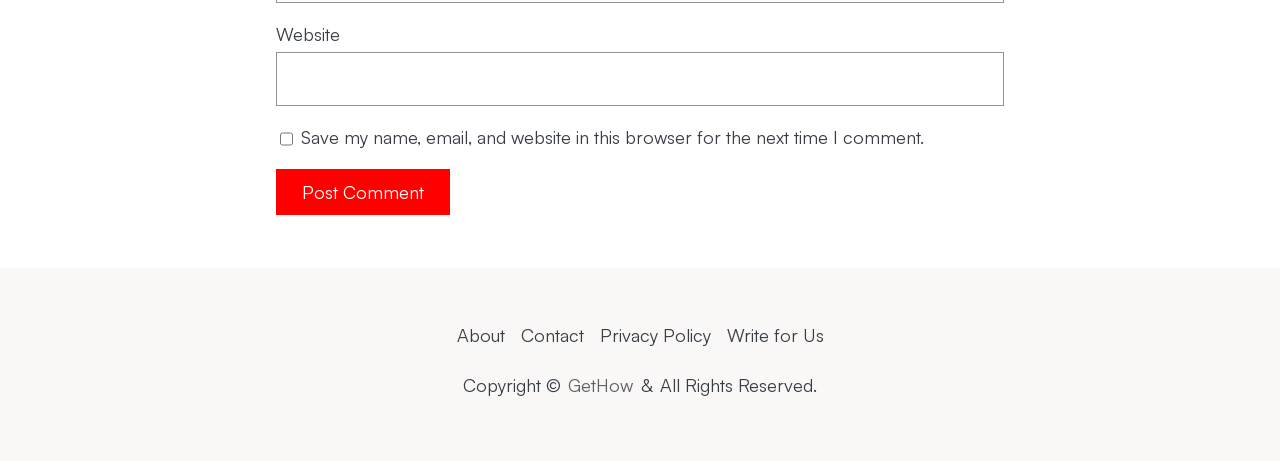Please specify the bounding box coordinates of the element that should be clicked to execute the given instruction: 'Check save my information'. Ensure the coordinates are four float numbers between 0 and 1, expressed as [left, top, right, bottom].

[0.219, 0.283, 0.229, 0.321]